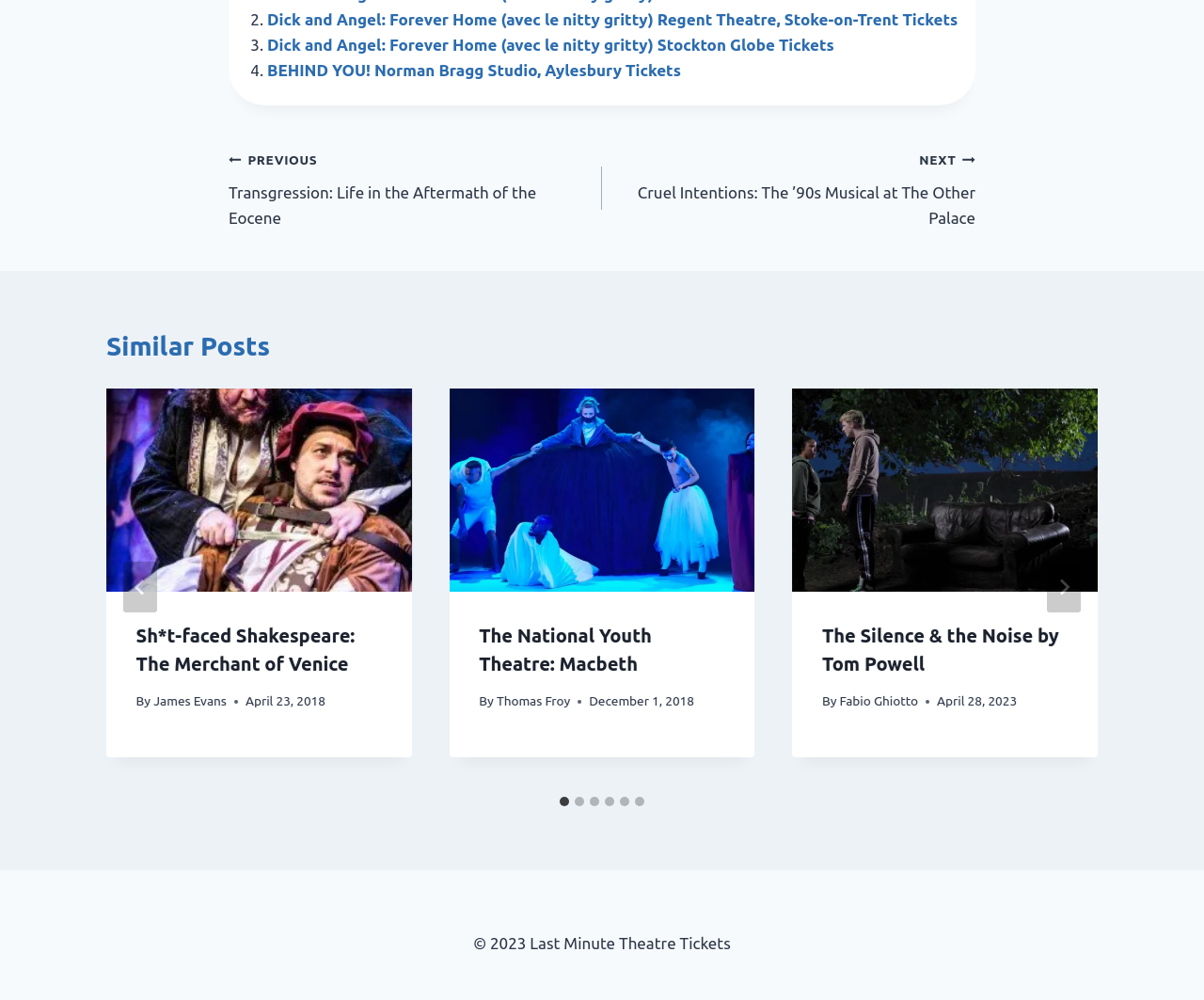What is the title of the first similar post?
Analyze the image and deliver a detailed answer to the question.

I looked at the first tab panel in the 'Similar Posts' section and found the title of the first similar post, which is 'Sh*t-faced Shakespeare: The Merchant of Venice'.